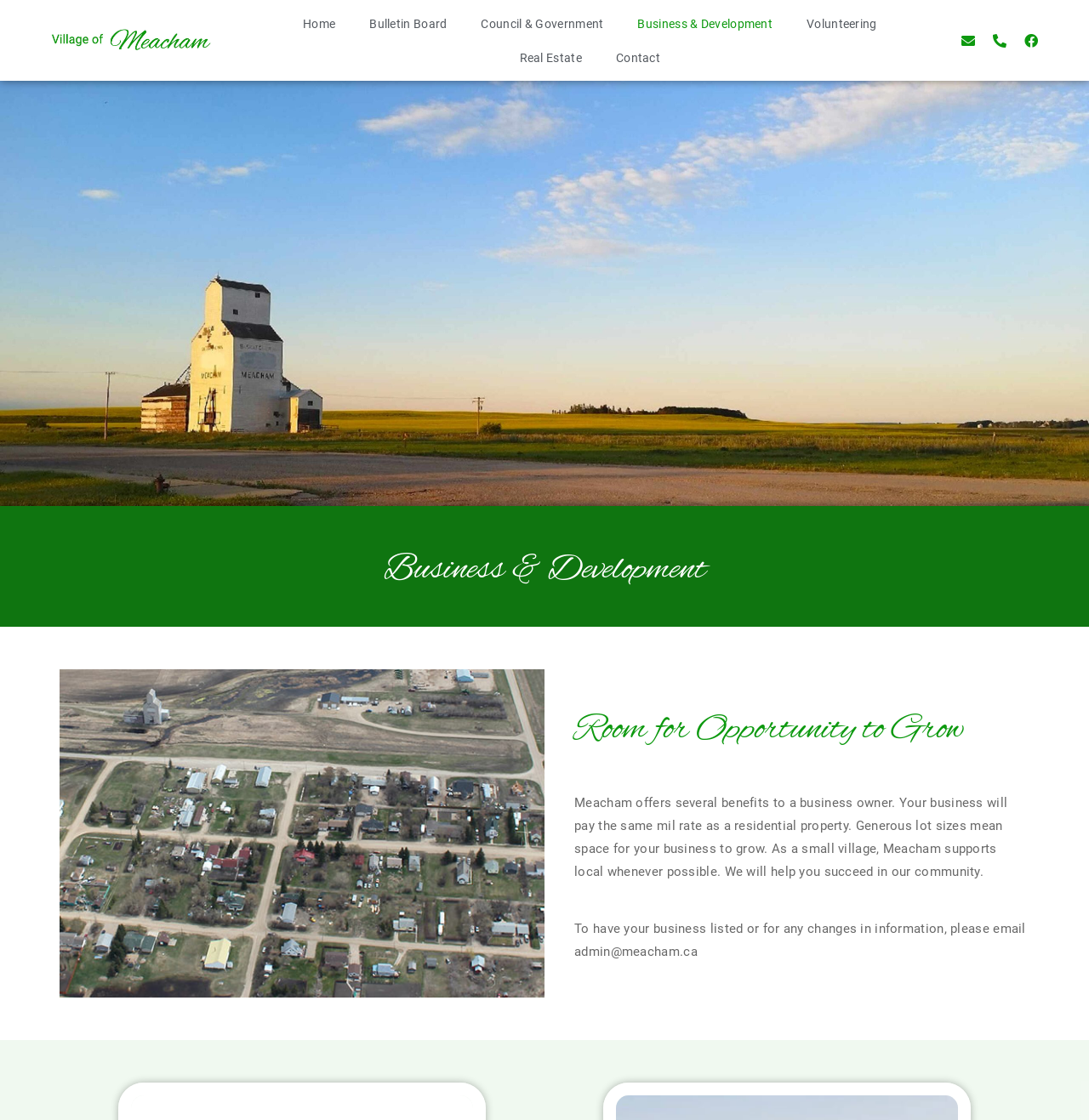What is the main heading displayed on the webpage? Please provide the text.

Business & Development